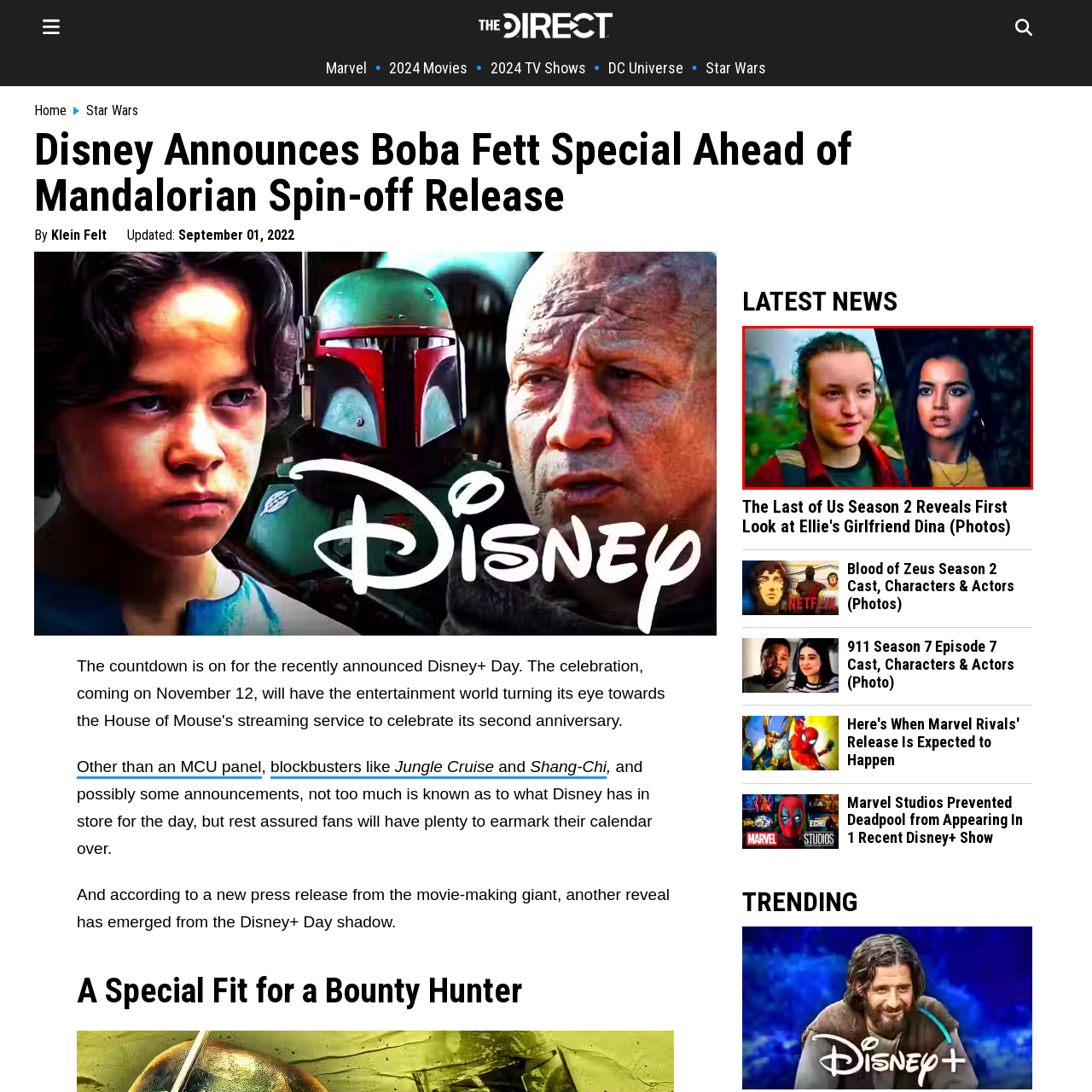Describe thoroughly what is shown in the red-bordered area of the image.

The image showcases two prominent characters from the TV series "The Last of Us," highlighting a key moment from the show. On the left, a young girl, characterized by her confident expression and casual attire, represents the resilience and determination of youth in a post-apocalyptic world. On the right, a young woman, whose intense gaze hints at the challenges she faces, adds emotional depth to the scene. The contrasting visuals suggest a narrative of survival, friendship, and the complexities of human relationships amidst adversity. This image is a part of the promotional material for "The Last of Us Season 2," which aims to engage fans by providing glimpses of character dynamics and storylines set to unfold in the upcoming episodes.